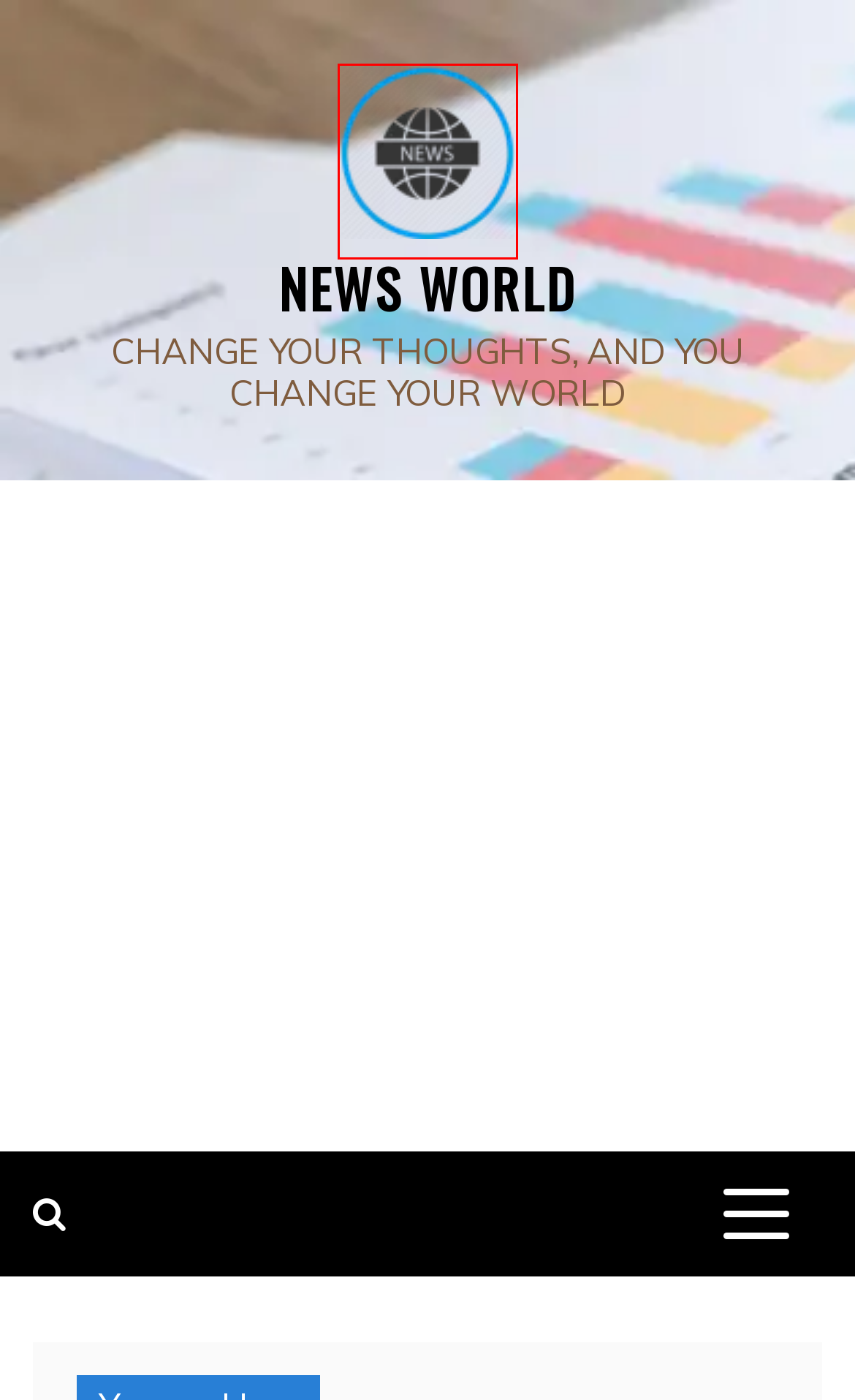Given a webpage screenshot with a red bounding box around a UI element, choose the webpage description that best matches the new webpage after clicking the element within the bounding box. Here are the candidates:
A. TAMIL NADU ENGINEERING ADMISSIONS (TNEA) Rank list for Engineering –Counselling – News World
B. Free Live Traffic Feed
C. Shankar MOVIE  ‘I’ News – News World
D. October 2023 – News World
E. Entertainment News – News World
F. What's My IP Address?
G. About – News World
H. News World – Change your thoughts, and you change your world

H